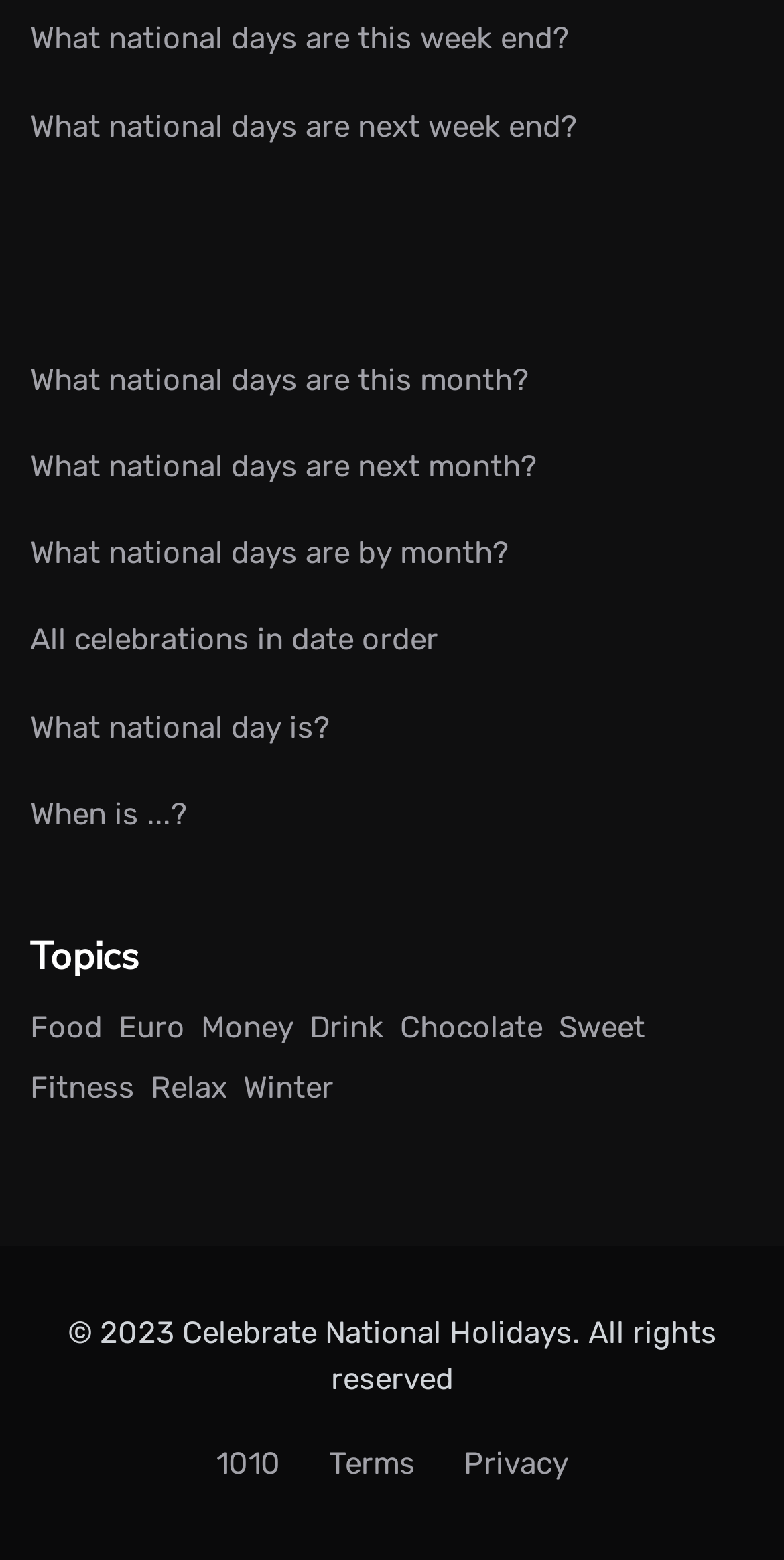What are the terms and conditions links at the bottom?
Please answer the question as detailed as possible based on the image.

The webpage has links at the bottom labeled '1010', 'Terms', and 'Privacy', which are likely links to the terms and conditions, privacy policy, and other related information of the webpage.